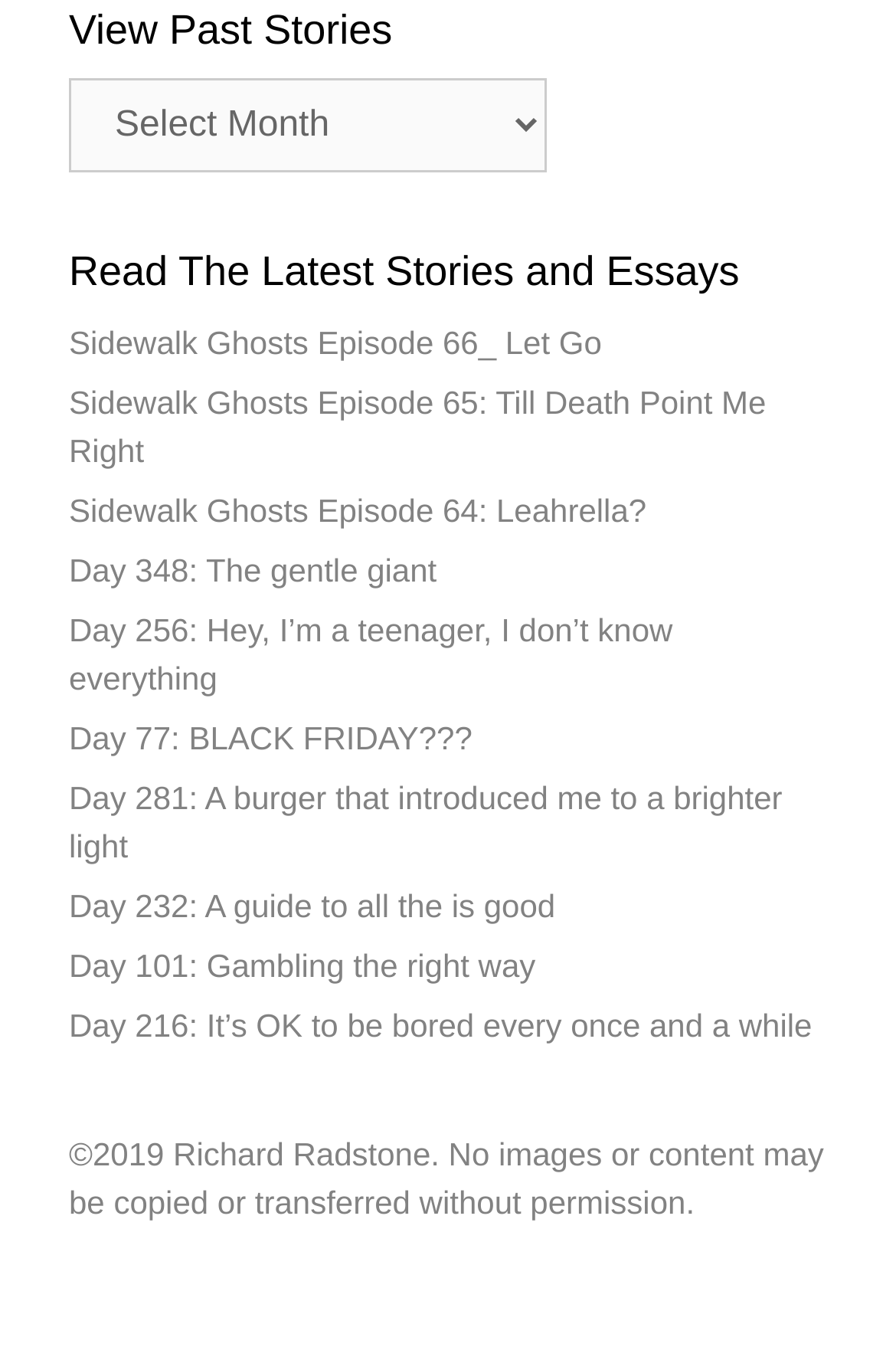Can you identify the bounding box coordinates of the clickable region needed to carry out this instruction: 'Read the latest stories and essays'? The coordinates should be four float numbers within the range of 0 to 1, stated as [left, top, right, bottom].

[0.077, 0.18, 0.923, 0.226]